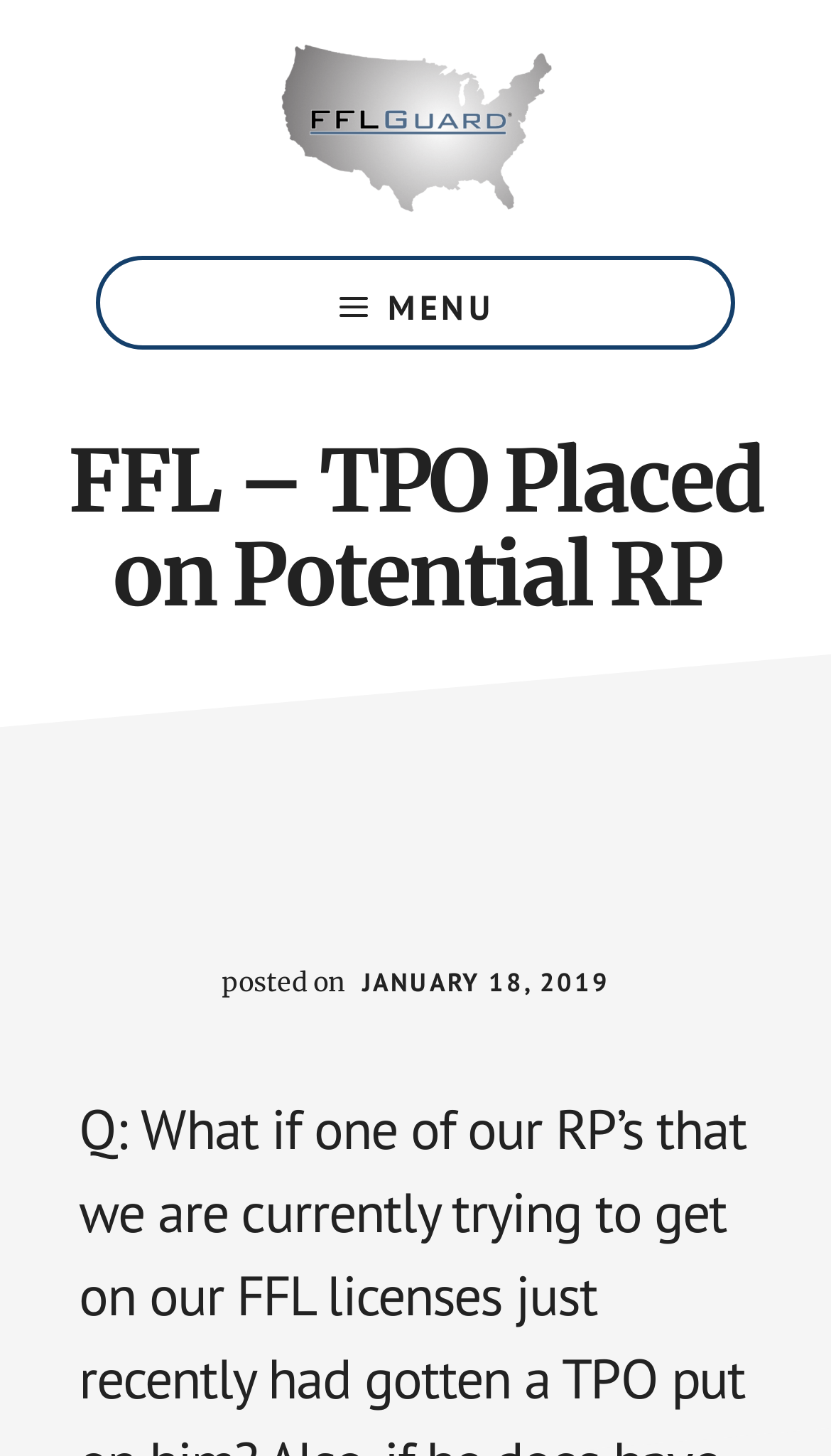Bounding box coordinates are specified in the format (top-left x, top-left y, bottom-right x, bottom-right y). All values are floating point numbers bounded between 0 and 1. Please provide the bounding box coordinate of the region this sentence describes: Menu

[0.115, 0.176, 0.885, 0.24]